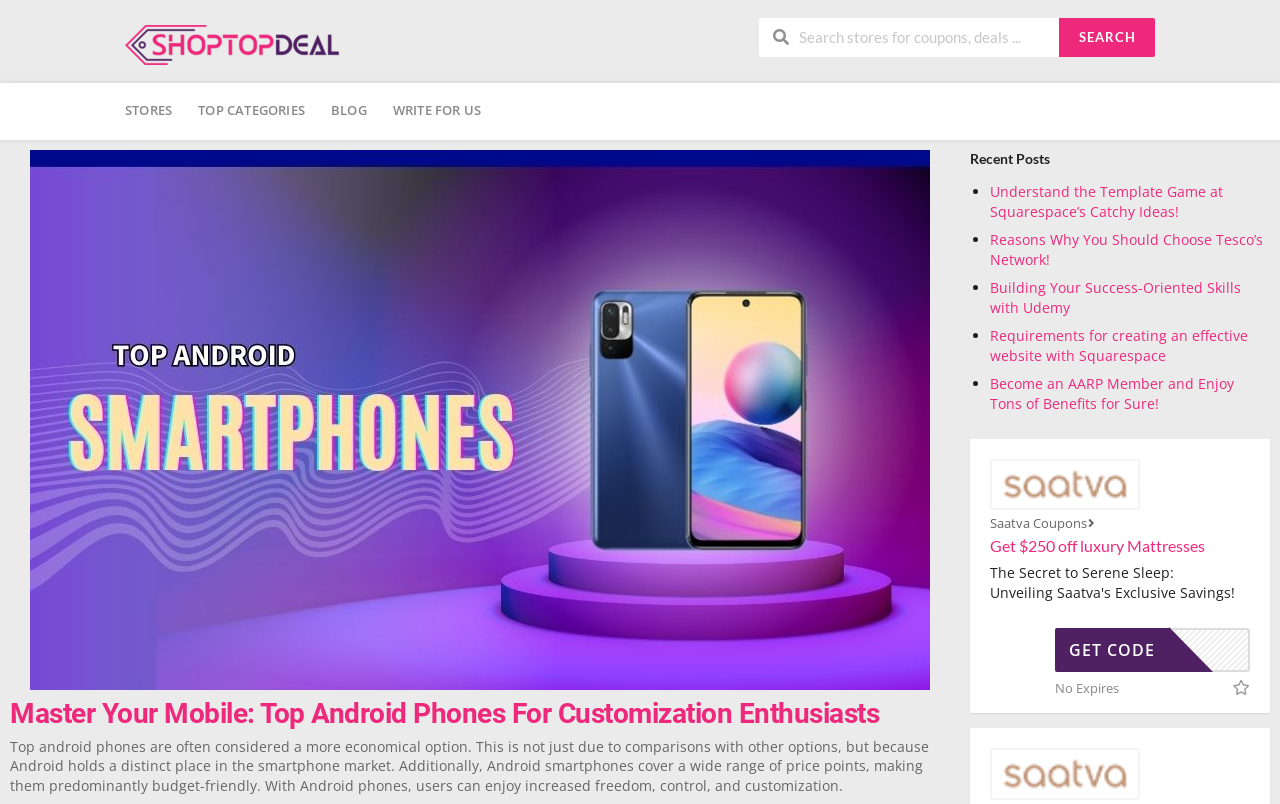Create an in-depth description of the webpage, covering main sections.

The webpage appears to be an e-commerce website focused on providing discounts and promo codes for various products. At the top, there is a logo and a link to the website's homepage, accompanied by a search bar where users can input keywords to find coupons and deals. 

Below the search bar, there are several navigation links, including "STORES", "BLOG", and "WRITE FOR US", which are positioned horizontally across the page. 

The main content of the webpage is divided into two sections. On the left side, there is a large image of an Android phone, accompanied by a heading that reads "Master Your Mobile: Top Android Phones For Customization Enthusiasts". Below the heading, there is a paragraph of text that discusses the benefits of Android phones, including their economical price points and customization options.

On the right side of the page, there is a section titled "Recent Posts", which lists several articles with links to read more. The articles appear to be unrelated to Android phones, with topics ranging from website building to membership benefits.

Further down the page, there is a section promoting a luxury mattress brand, Saatva, with a coupon offer of $250 off. This section includes an image of the brand's logo, a link to get the code, and a note indicating that the offer has no expiration date.

Throughout the webpage, there are several images, including the logo, Android phone image, and Saatva logo, which are strategically placed to break up the text and make the content more visually appealing.